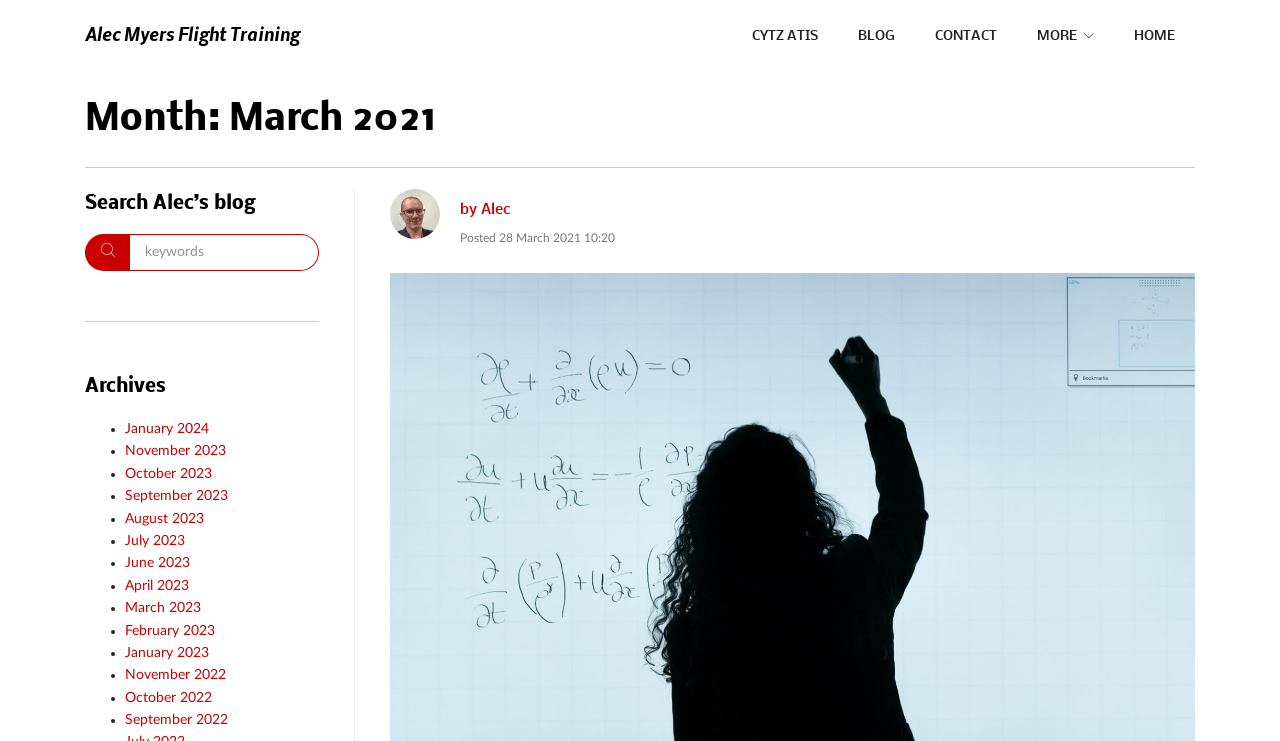How many archive links are available?
Offer a detailed and full explanation in response to the question.

The archive links are listed below the 'Archives' heading and are denoted by list markers. There are 19 links in total, each representing a different month and year.